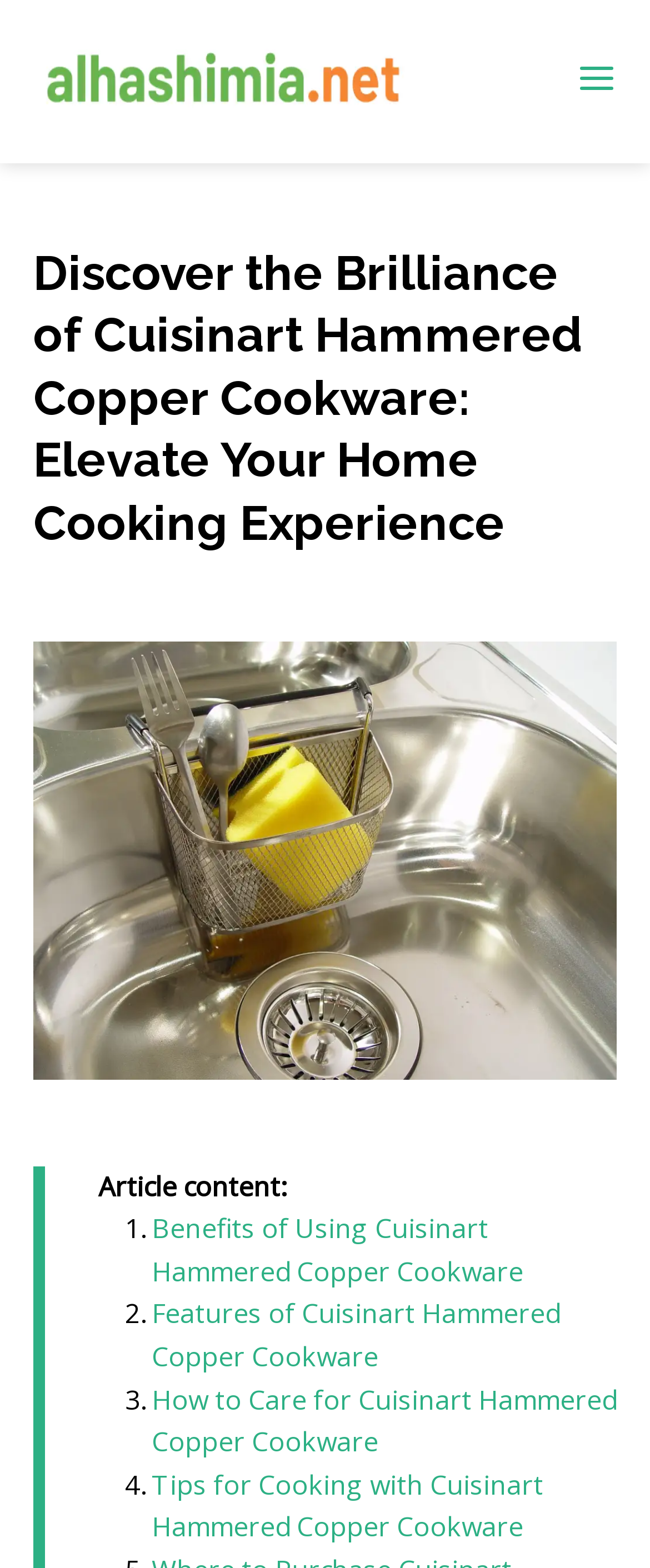Please identify the primary heading of the webpage and give its text content.

Discover the Brilliance of Cuisinart Hammered Copper Cookware: Elevate Your Home Cooking Experience